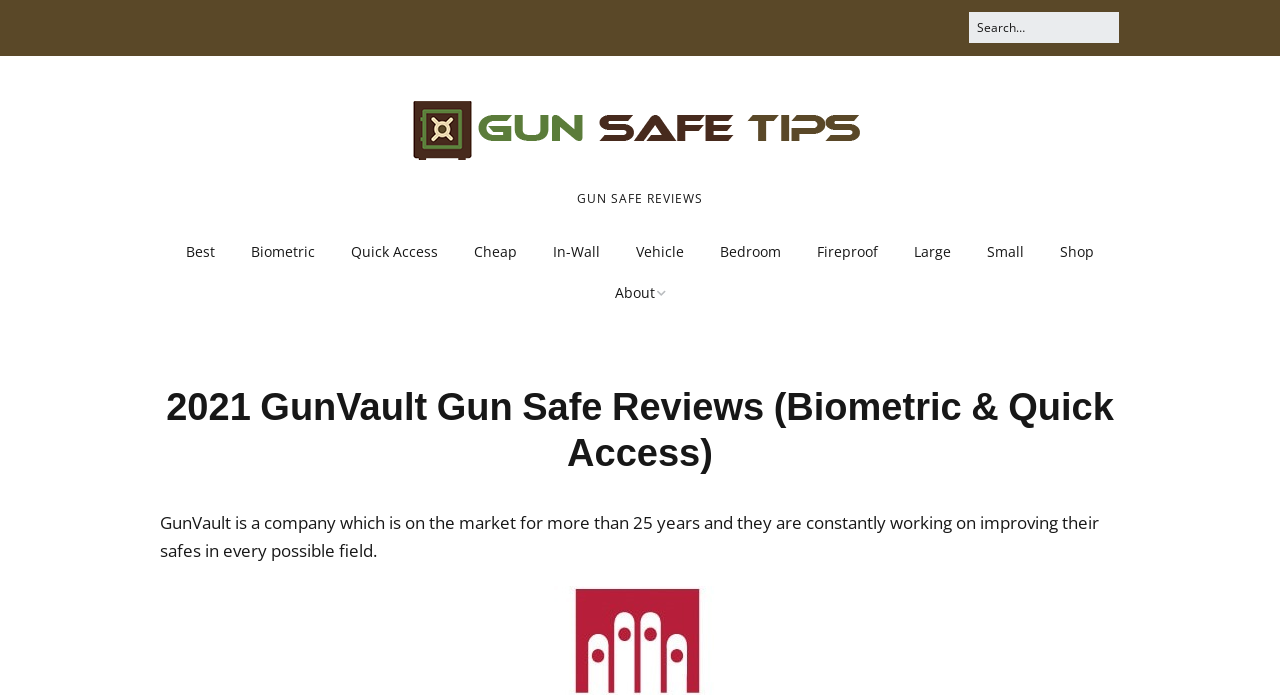Provide a one-word or short-phrase answer to the question:
What is the purpose of the search box on this webpage?

To search for gun safe reviews